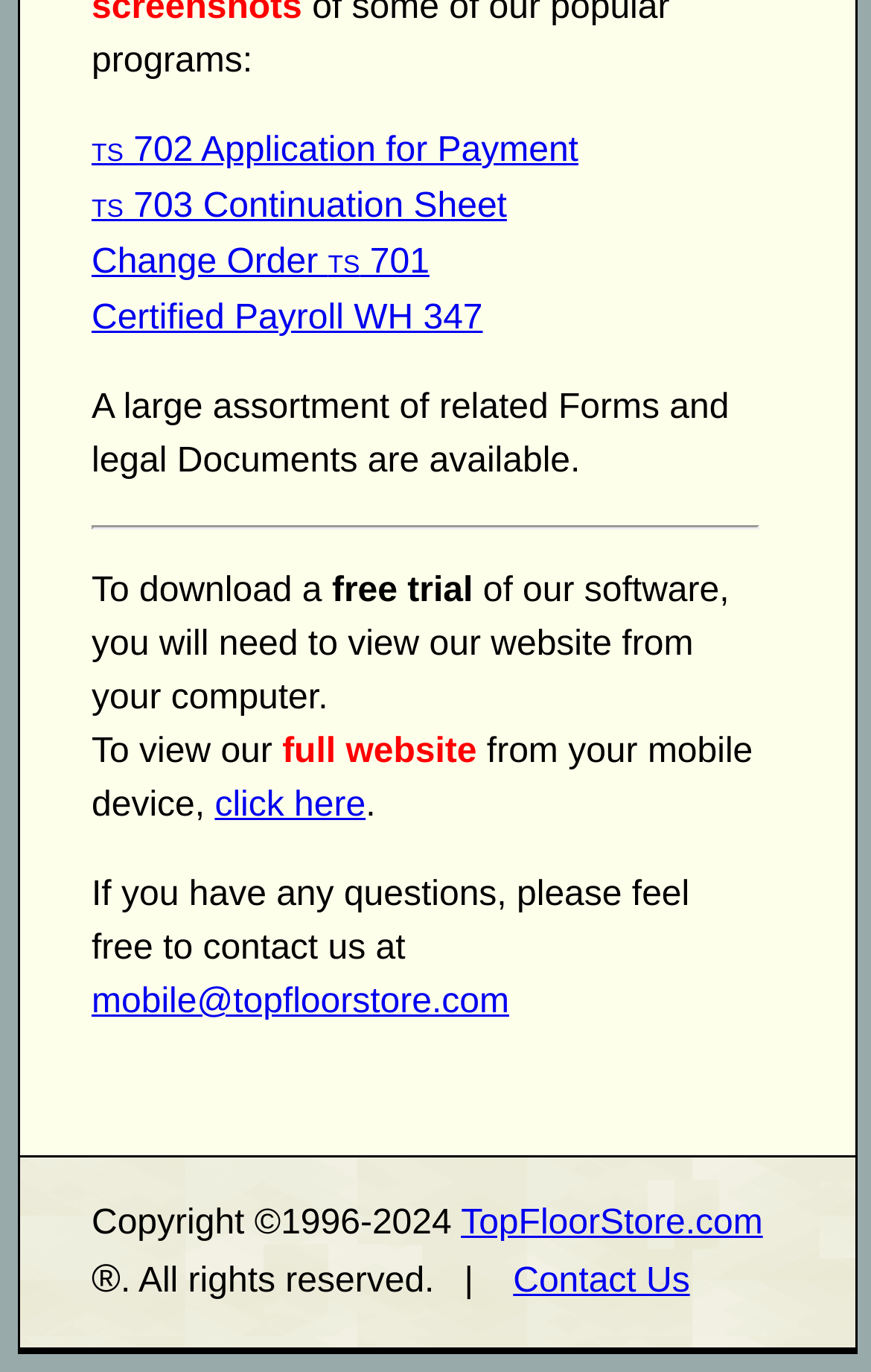What is the website's domain name?
Examine the webpage screenshot and provide an in-depth answer to the question.

The webpage provides a link to the website's domain name, TopFloorStore.com, which is also mentioned in the copyright information at the bottom of the page.